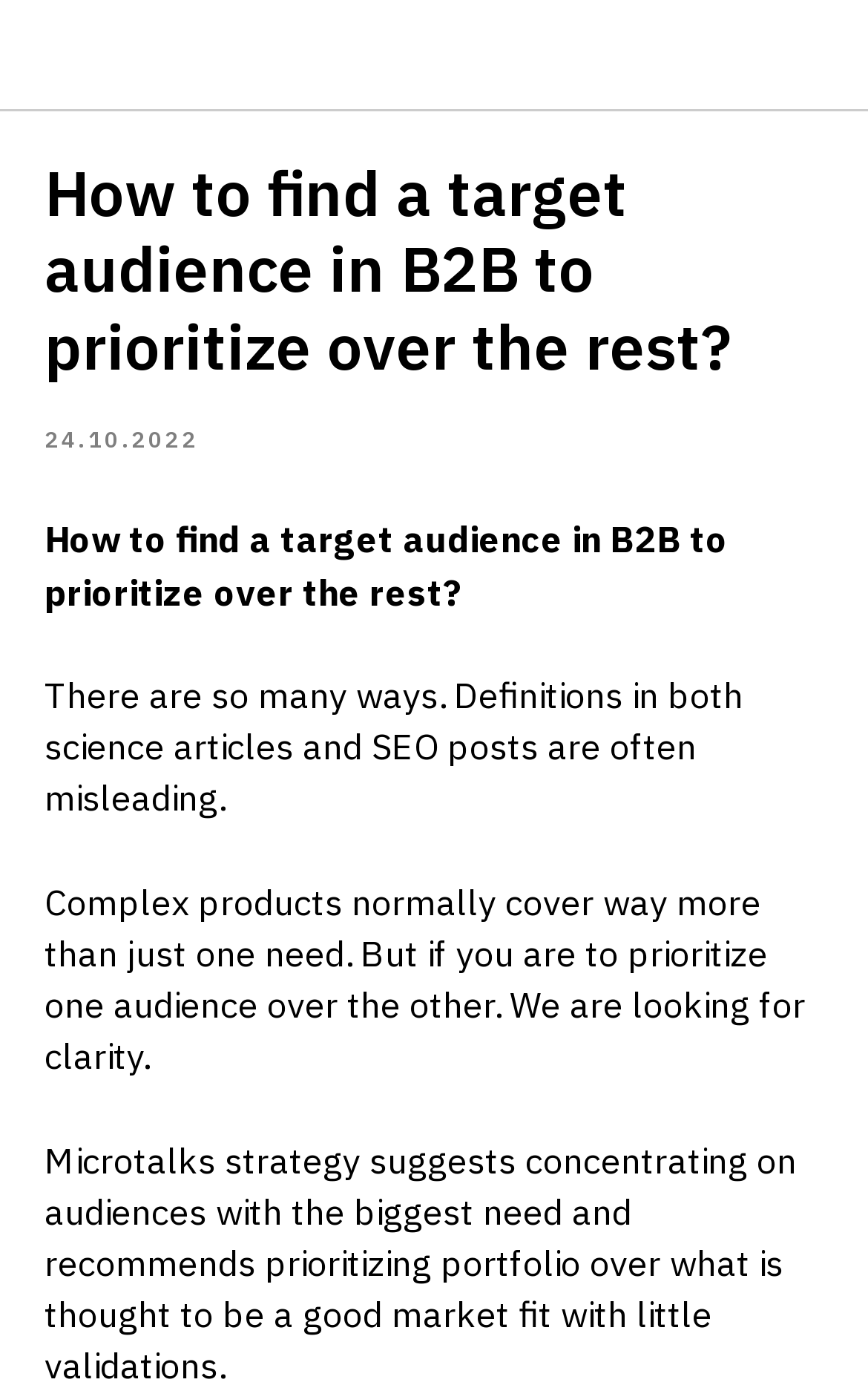From the given element description: "parent_node: Ivan Seguro", find the bounding box for the UI element. Provide the coordinates as four float numbers between 0 and 1, in the order [left, top, right, bottom].

[0.051, 0.021, 0.11, 0.058]